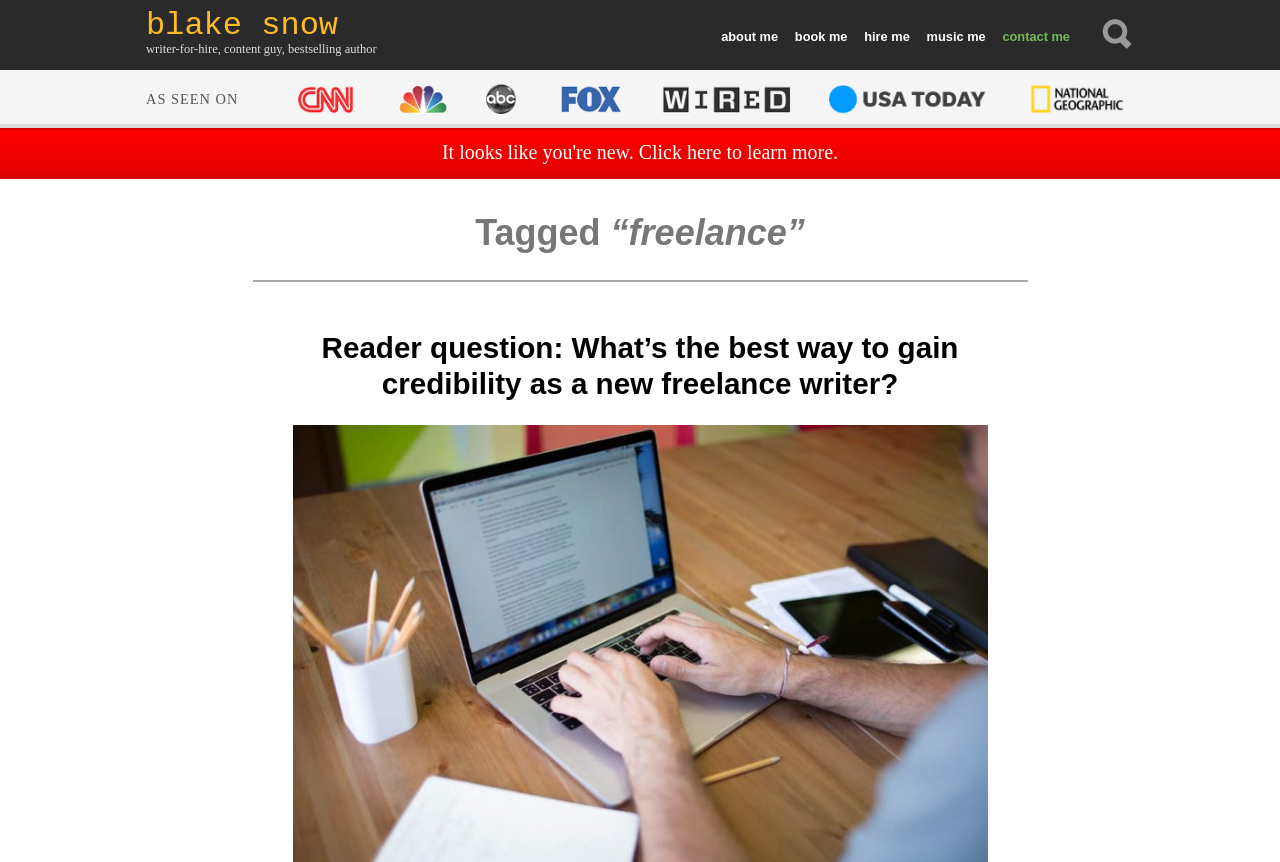Pinpoint the bounding box coordinates of the clickable area needed to execute the instruction: "visit the about me page". The coordinates should be specified as four float numbers between 0 and 1, i.e., [left, top, right, bottom].

[0.558, 0.029, 0.613, 0.058]